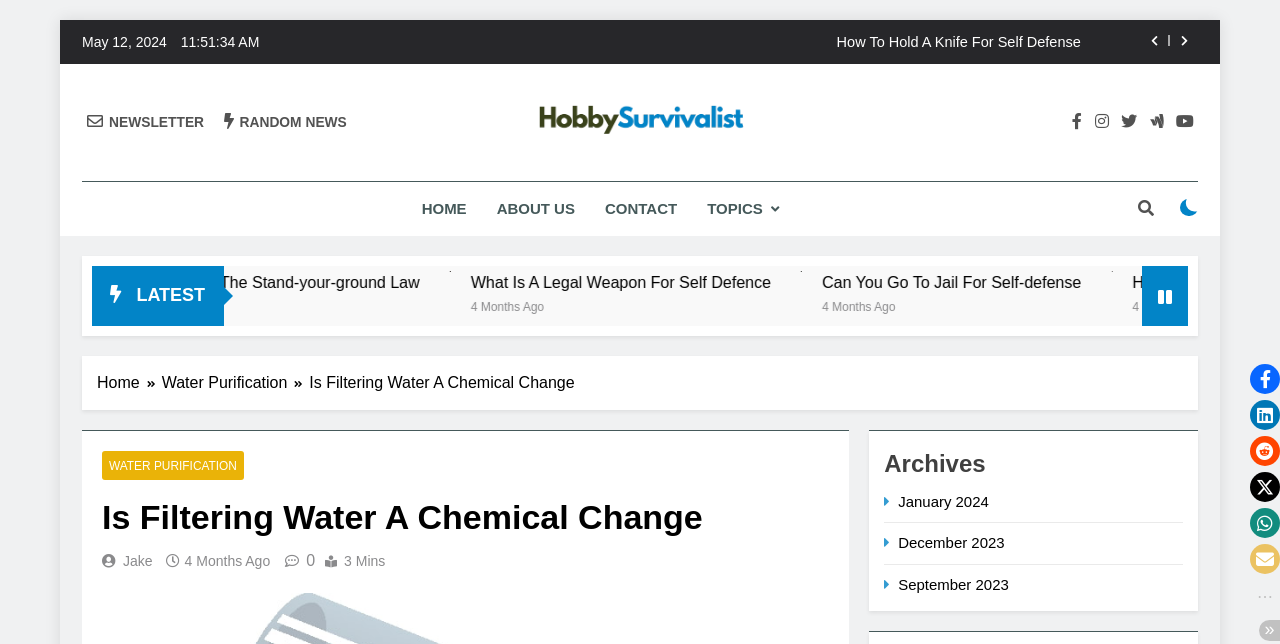Answer the following inquiry with a single word or phrase:
What is the name of the author of the article 'Is Filtering Water A Chemical Change'?

Jake